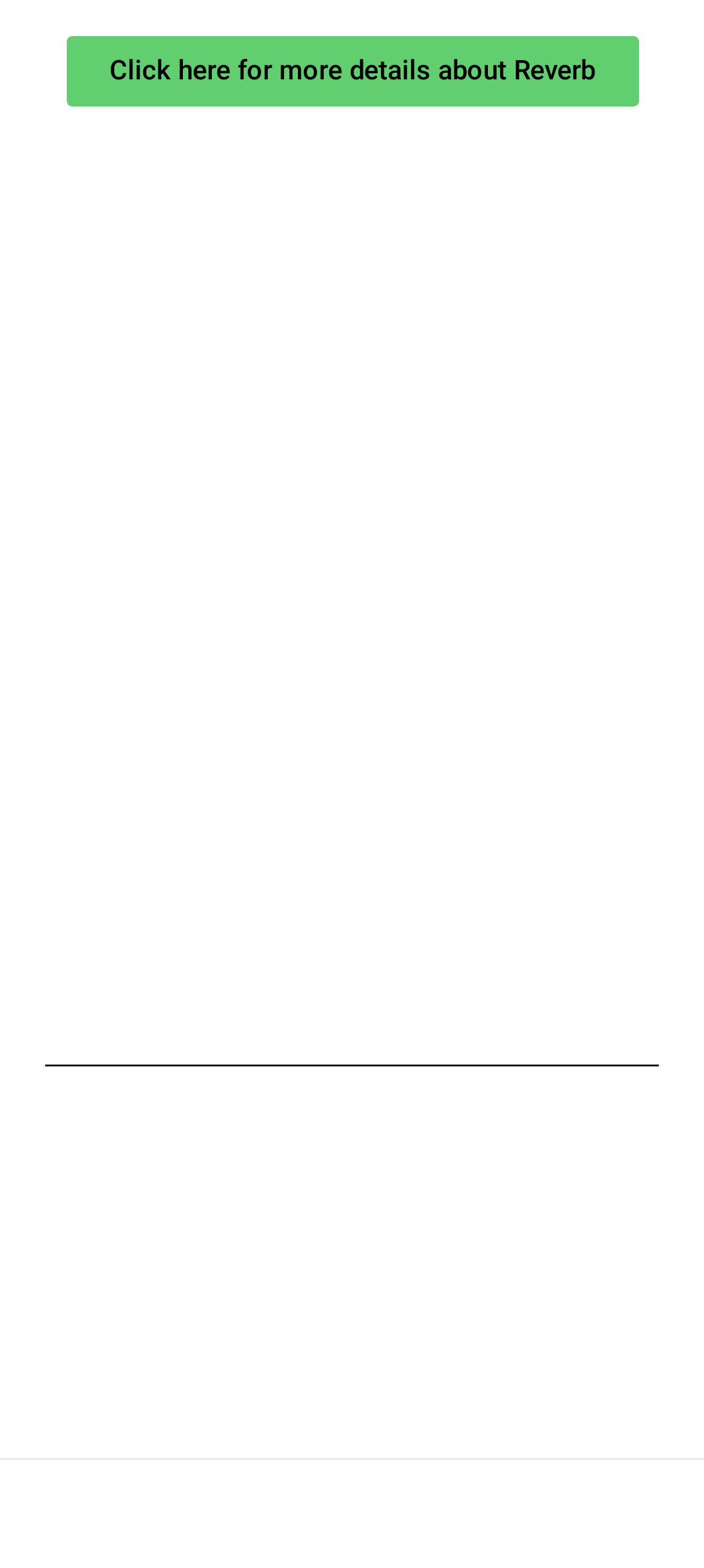Use a single word or phrase to answer the following:
What is the position of the image 'DreamWorks'?

Above Fox